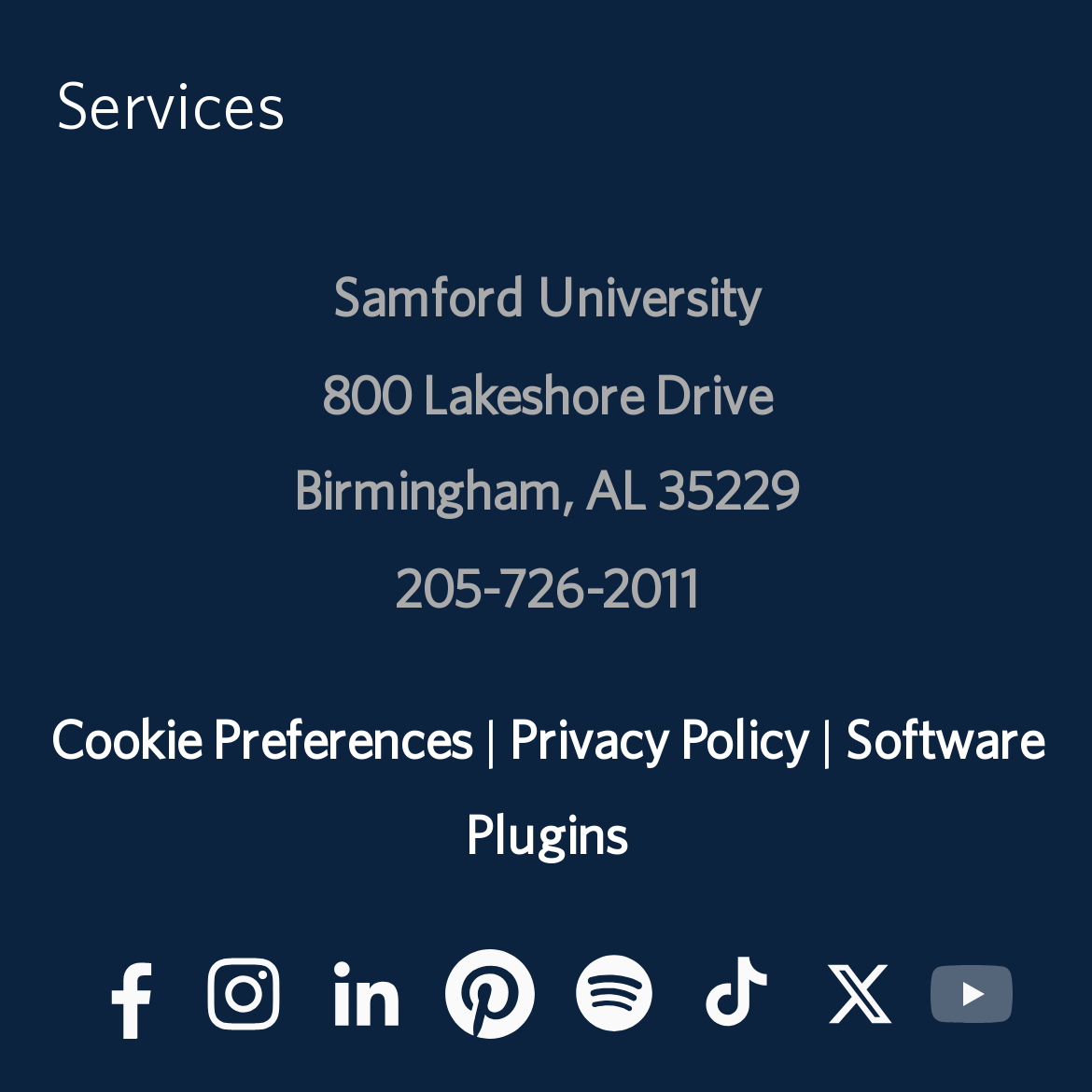Given the description "Babita Jangra", provide the bounding box coordinates of the corresponding UI element.

None